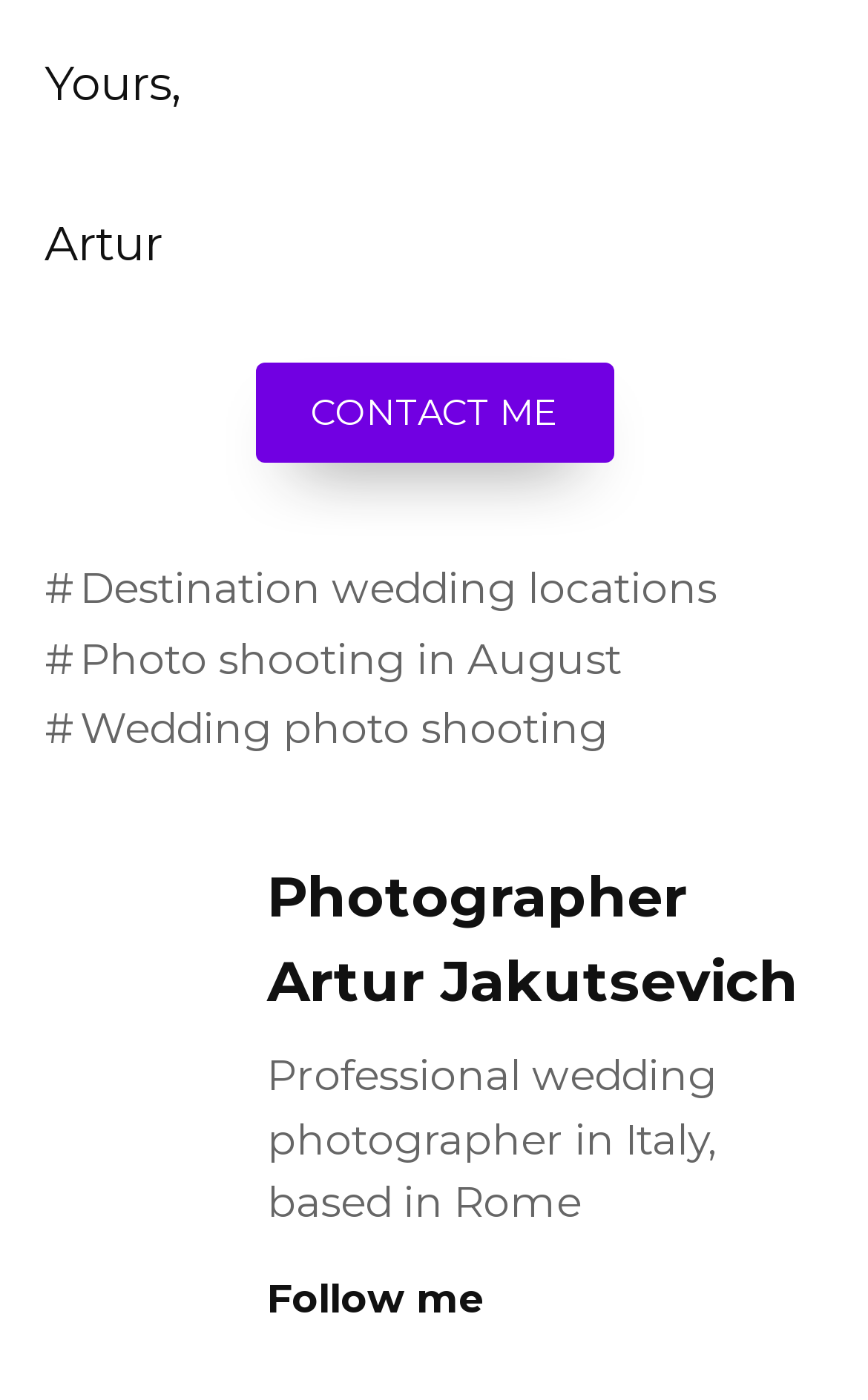How many links are related to wedding photography?
Please respond to the question with a detailed and thorough explanation.

There are three links related to wedding photography: '#Destination wedding locations', '#Wedding photo shooting', and '#Photo shooting in August'.